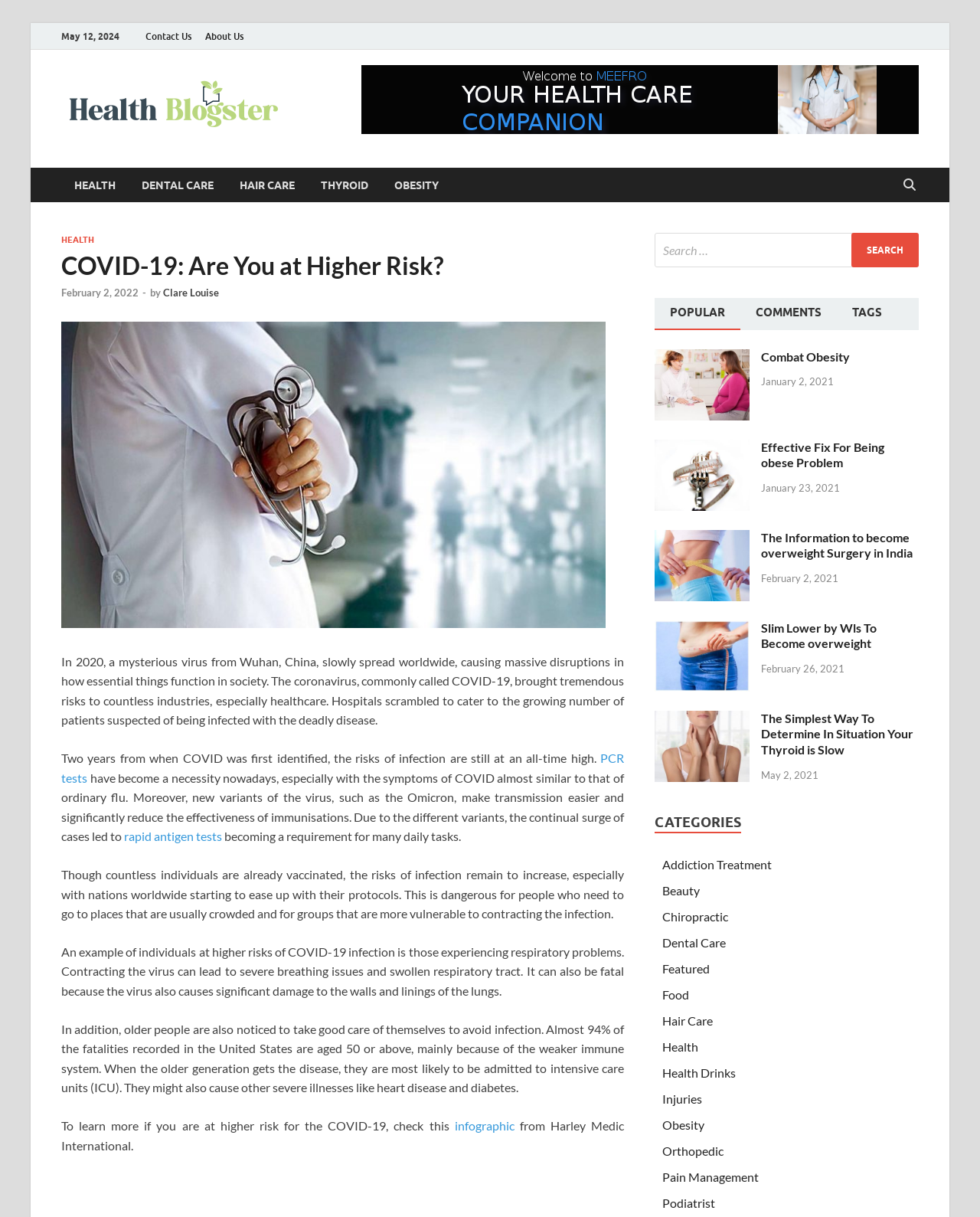Create a detailed summary of the webpage's content and design.

This webpage is about COVID-19 and its risks, particularly for individuals with certain health conditions. At the top, there is a header section with links to "Contact Us", "About Us", and "Health Blogster", along with an image of "Health Blogster". Below this, there are several links to different categories, including "HEALTH", "DENTAL CARE", "HAIR CARE", "THYROID", and "OBESITY".

The main content of the page is an article titled "COVID-19: Are You at Higher Risk?" with a publication date of February 2, 2022. The article discusses the risks of COVID-19, especially for individuals with respiratory problems and older adults. It also mentions the importance of PCR tests and rapid antigen tests in detecting the virus.

On the right side of the page, there is a search bar and a tab list with options for "POPULAR", "COMMENTS", and "TAGS". The "POPULAR" tab is currently selected and displays a list of links to various articles, including "Combat Obesity", "Effective Fix For Being obese Problem", and "The Information to become overweight Surgery in India". Each article has a heading, a link, and a publication date.

Below the article, there is a section titled "CATEGORIES" with links to various categories, including "Addiction Treatment", "Beauty", "Chiropractic", and "Dental Care".